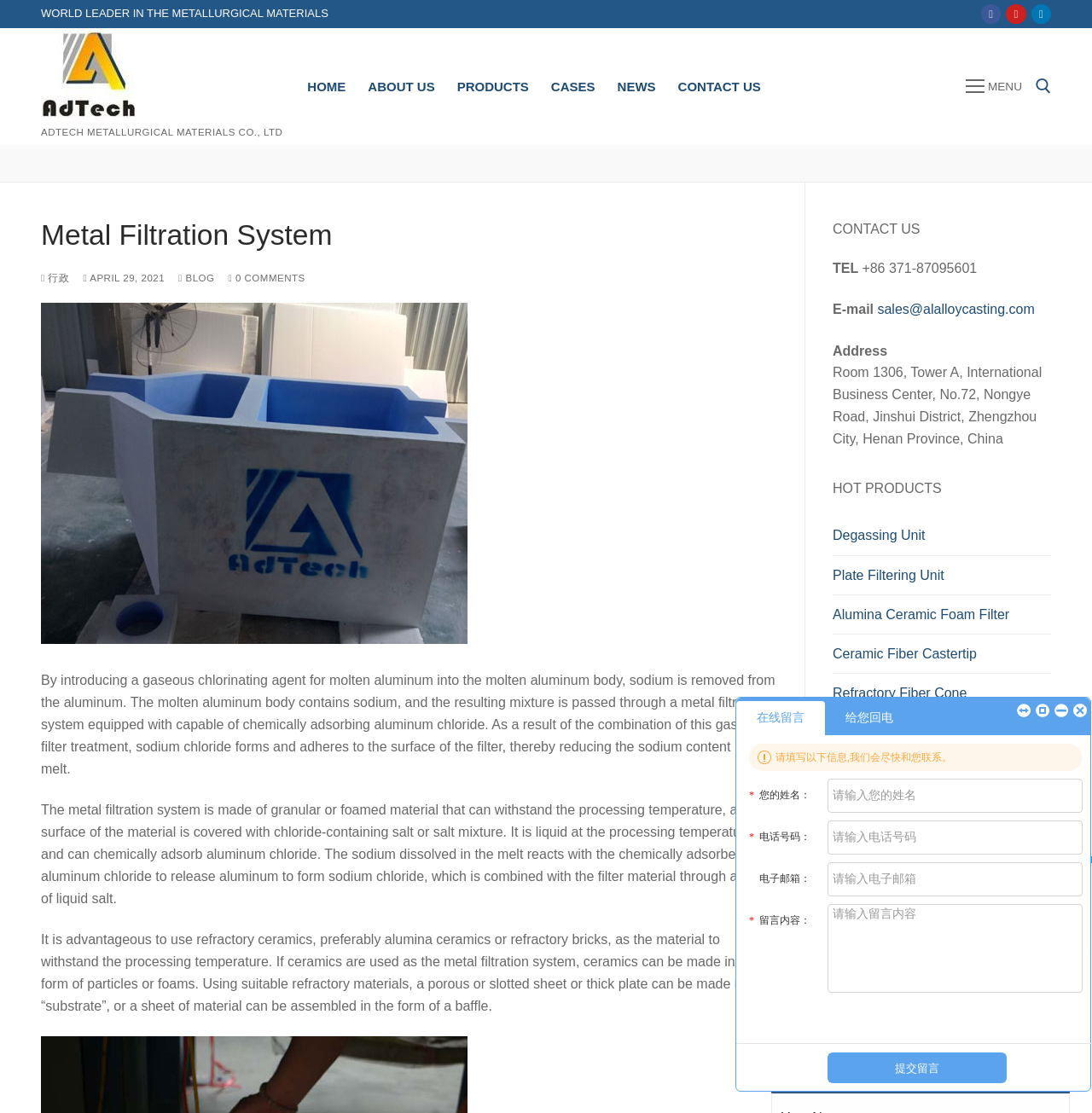Identify the bounding box coordinates of the section that should be clicked to achieve the task described: "View the metal filtration system image".

[0.038, 0.272, 0.428, 0.578]